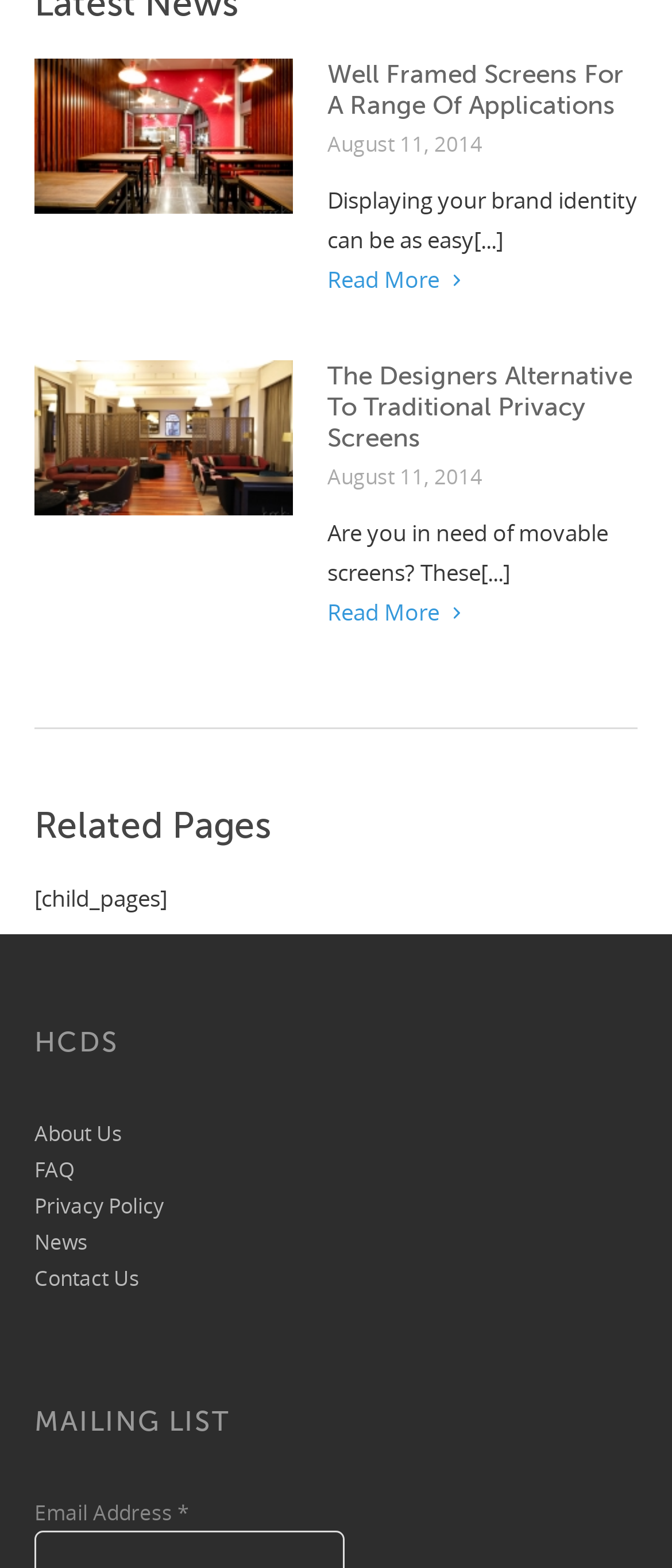Identify the bounding box coordinates of the region that needs to be clicked to carry out this instruction: "Read more about Well Framed Screens For A Range Of Applications". Provide these coordinates as four float numbers ranging from 0 to 1, i.e., [left, top, right, bottom].

[0.487, 0.173, 0.697, 0.188]